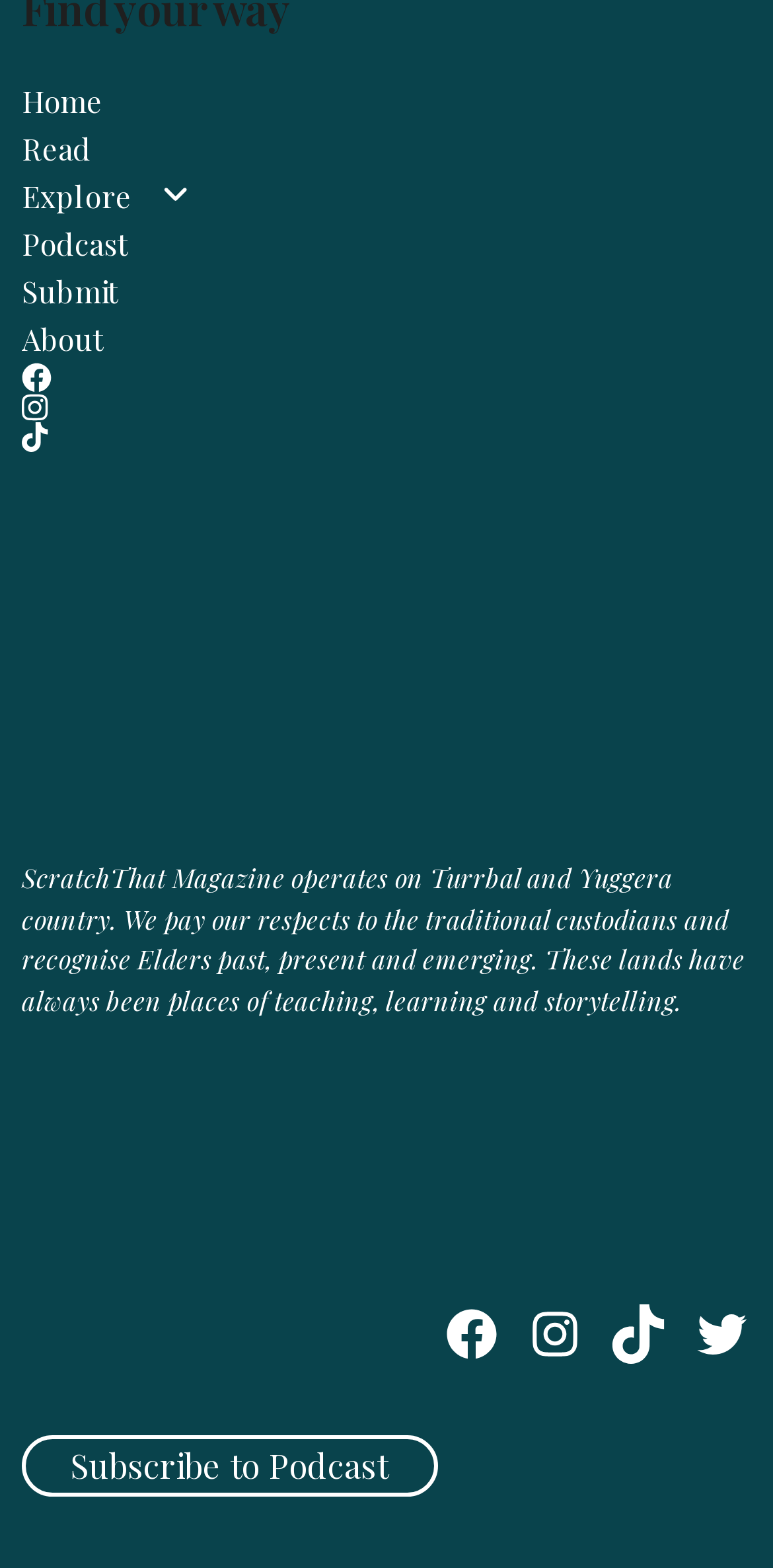Identify the bounding box coordinates for the region of the element that should be clicked to carry out the instruction: "submit content". The bounding box coordinates should be four float numbers between 0 and 1, i.e., [left, top, right, bottom].

[0.028, 0.17, 0.972, 0.201]